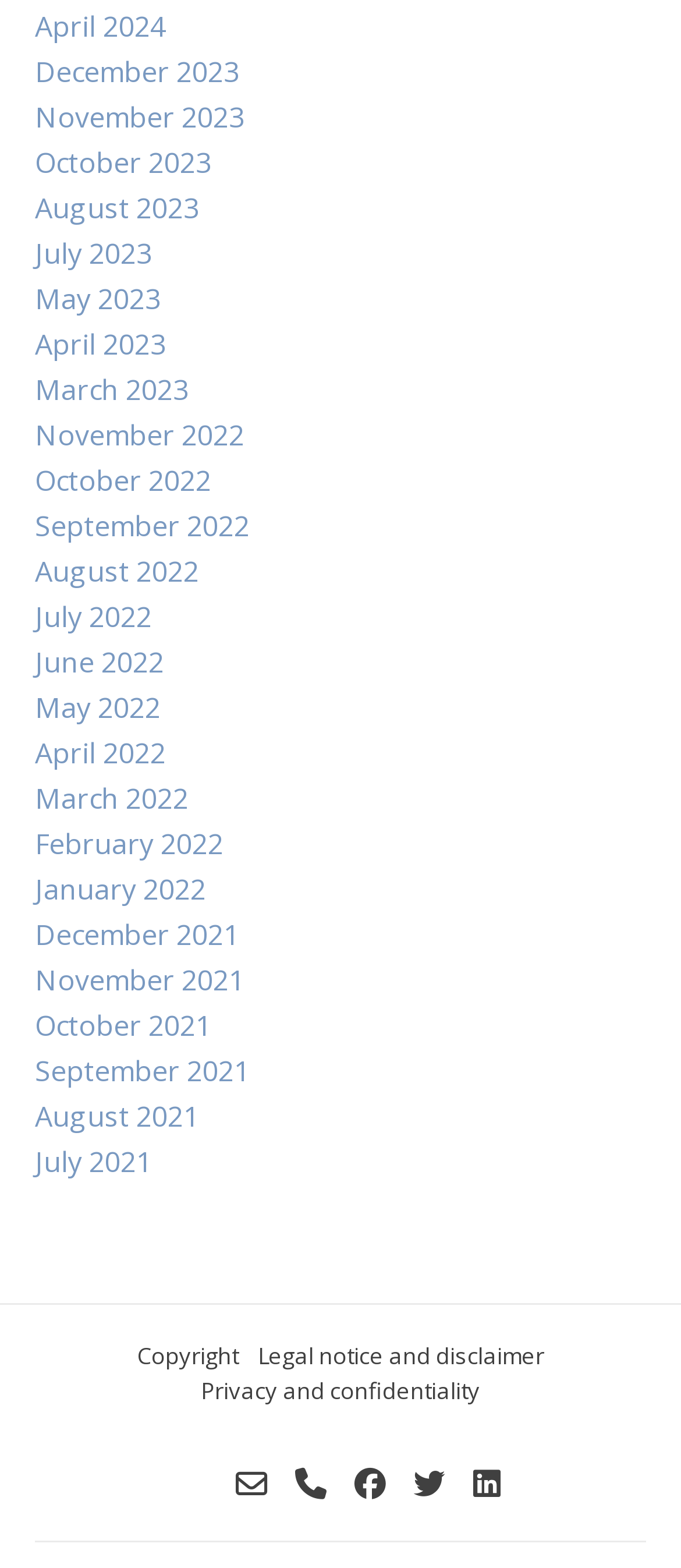Identify the bounding box coordinates of the clickable section necessary to follow the following instruction: "Go to November 2023". The coordinates should be presented as four float numbers from 0 to 1, i.e., [left, top, right, bottom].

[0.051, 0.063, 0.359, 0.087]